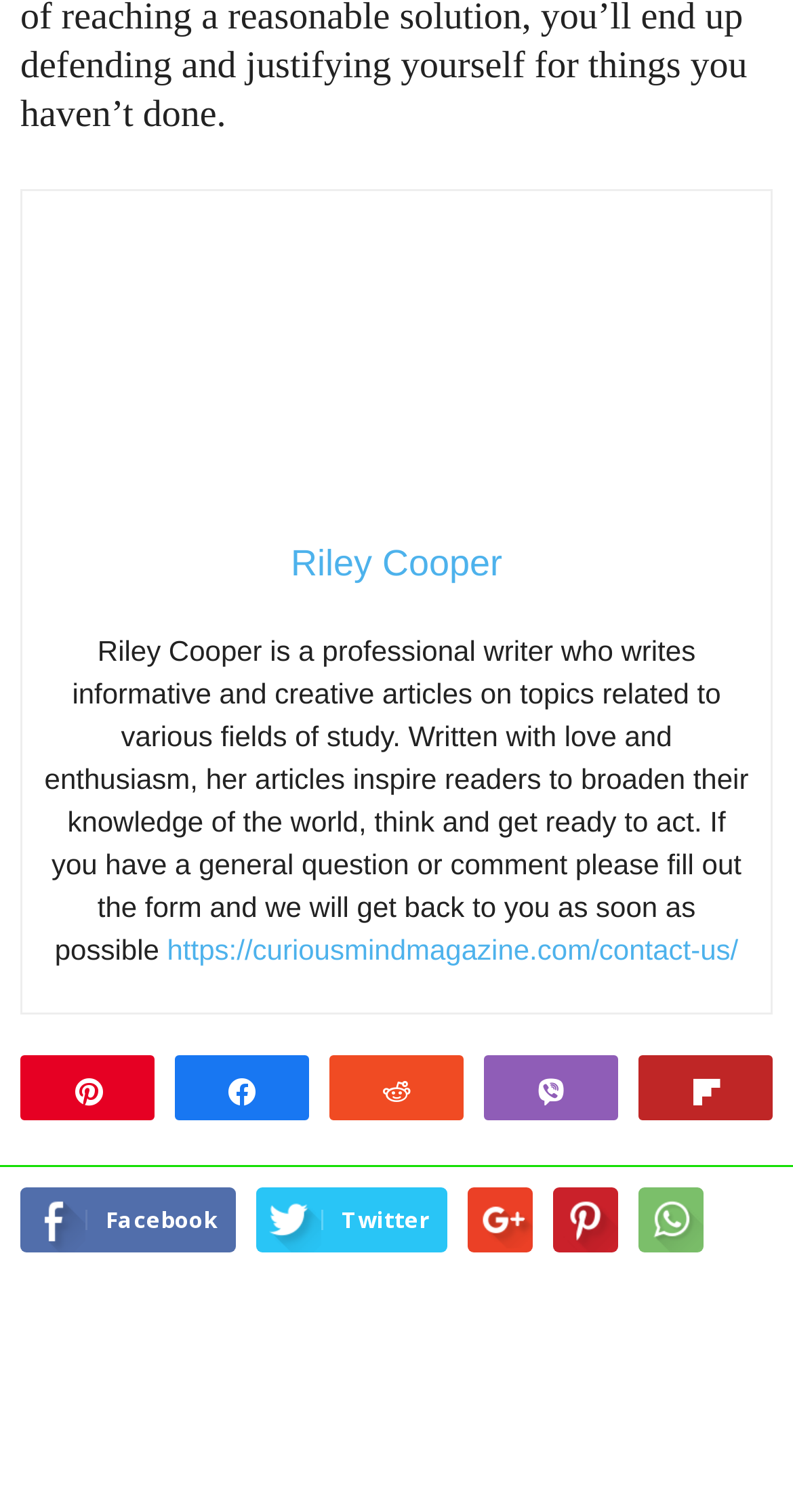Find the bounding box coordinates for the area that must be clicked to perform this action: "contact the writer".

[0.211, 0.617, 0.931, 0.638]